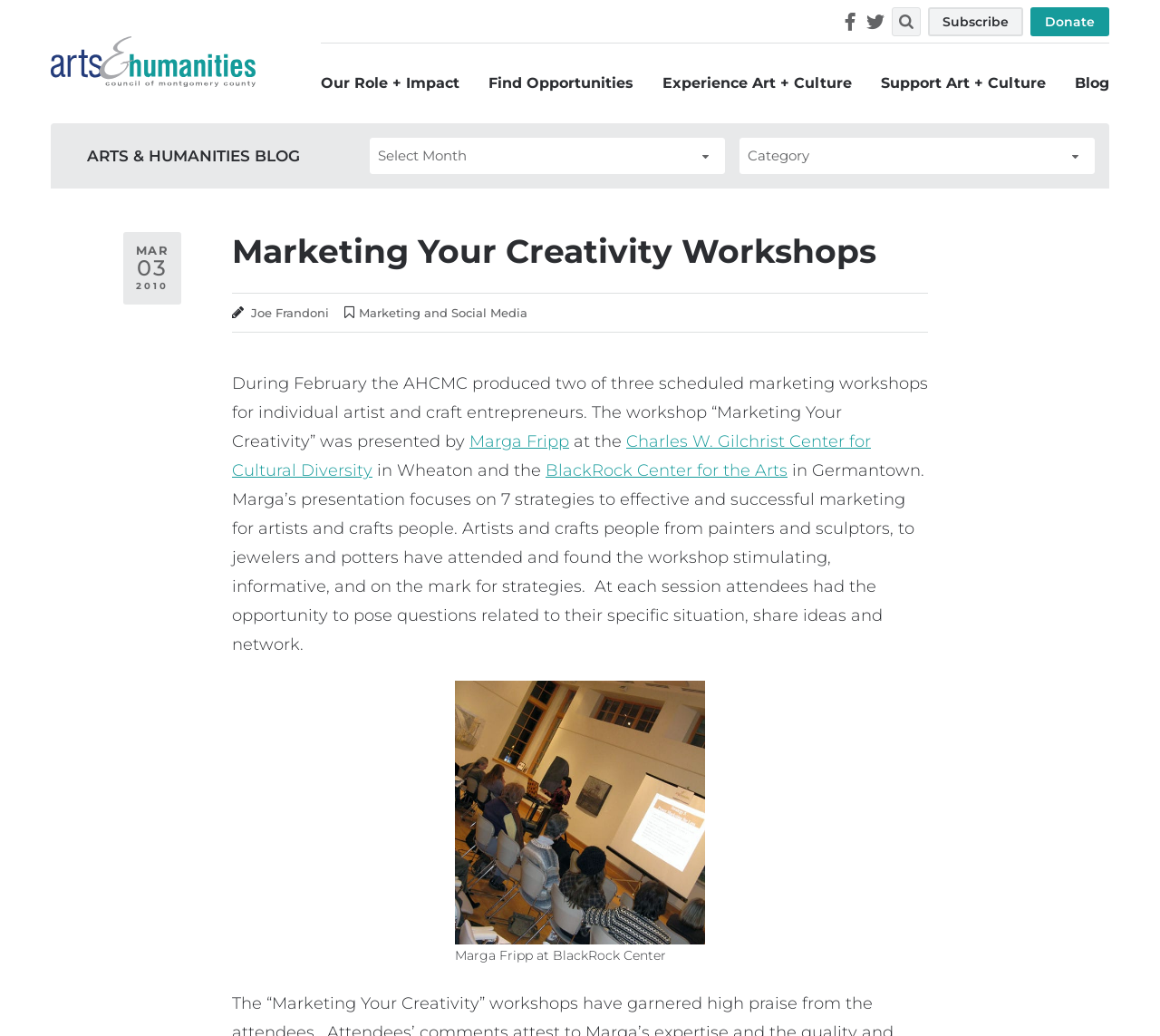Answer the question with a single word or phrase: 
What is the name of the center where one of the workshops was held?

BlackRock Center for the Arts